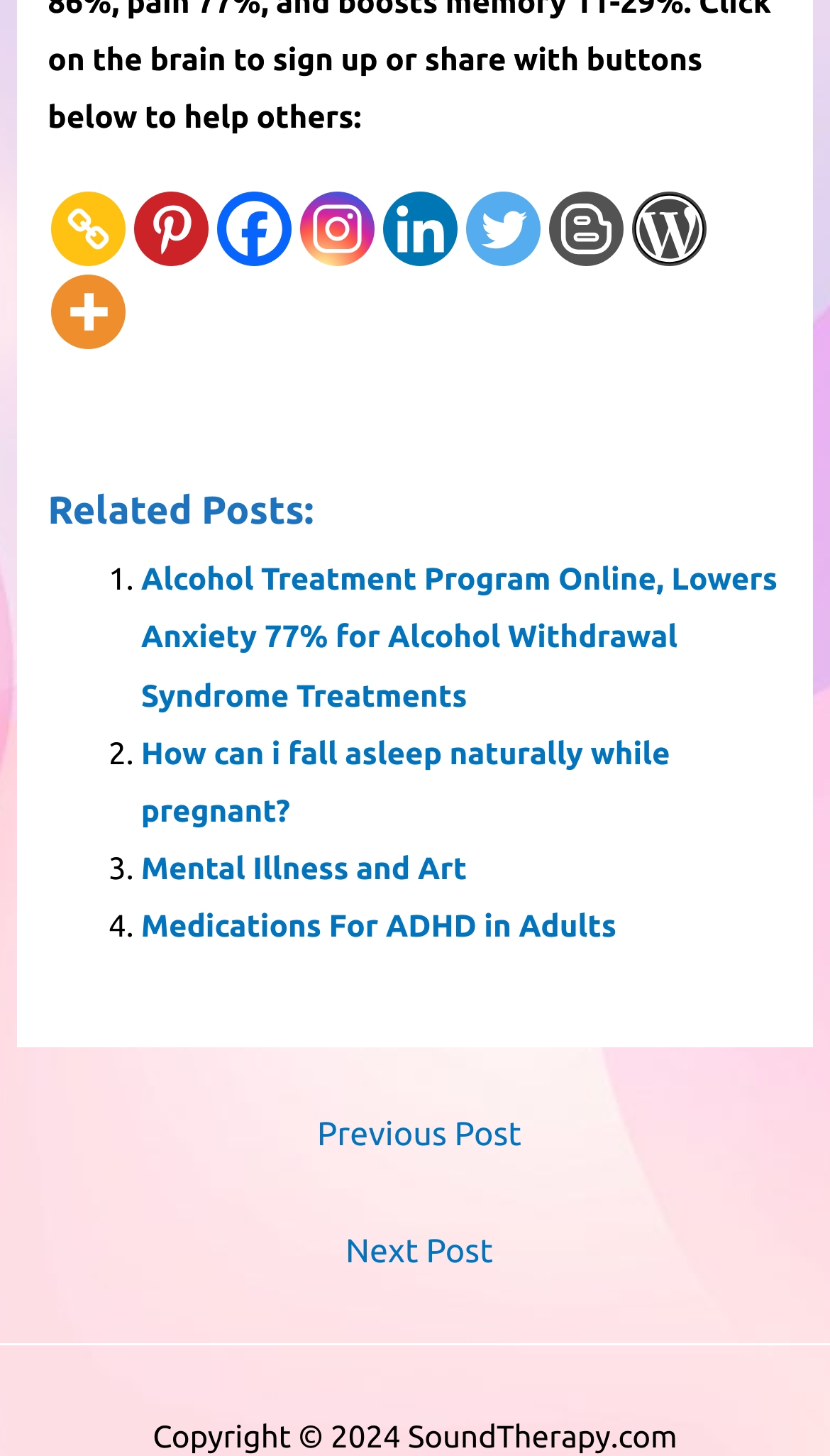Based on the element description, predict the bounding box coordinates (top-left x, top-left y, bottom-right x, bottom-right y) for the UI element in the screenshot: Mental Illness and Art

[0.16, 0.63, 0.529, 0.655]